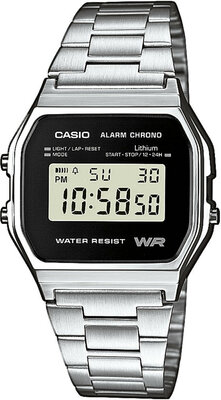Offer a meticulous description of the image.

This image features the Casio Collection A158WEA-1EF, a classic digital watch known for its sleek design and functionality. The watch is housed in a stainless steel case with a matching band, embodying a timeless aesthetic suitable for both casual and formal occasions. The digital display showcases various features, including time, date, and alarm settings, with clear readability. The watch is also marked with a "WR" indication, highlighting its water resistance capability. Engineered for reliability, the Casio A158WEA-1EF combines practicality with a retro charm, making it an ideal accessory for anyone seeking a blend of nostalgia and modernity.